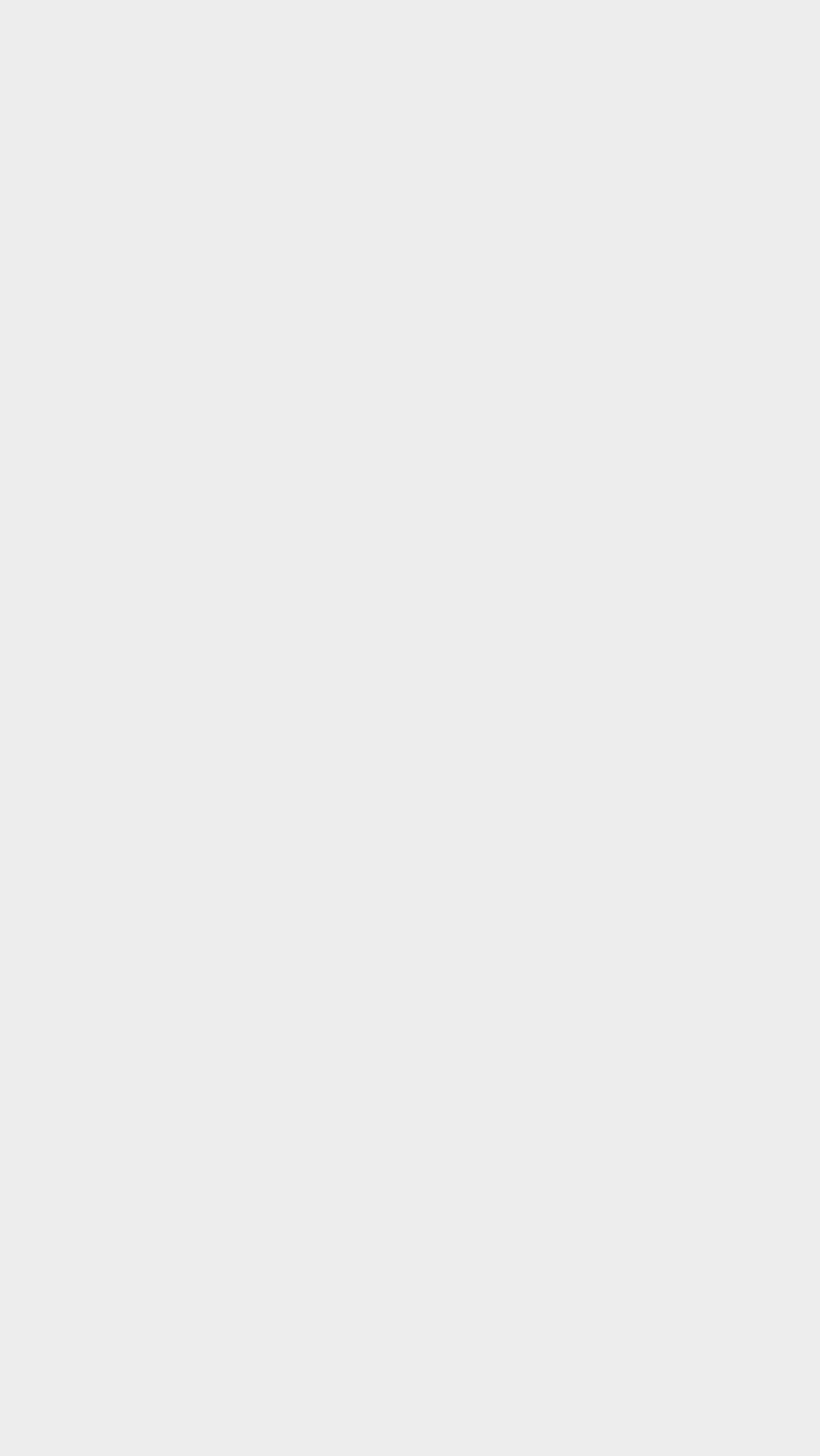Based on the element description: "Peirates", identify the UI element and provide its bounding box coordinates. Use four float numbers between 0 and 1, [left, top, right, bottom].

[0.613, 0.146, 0.754, 0.171]